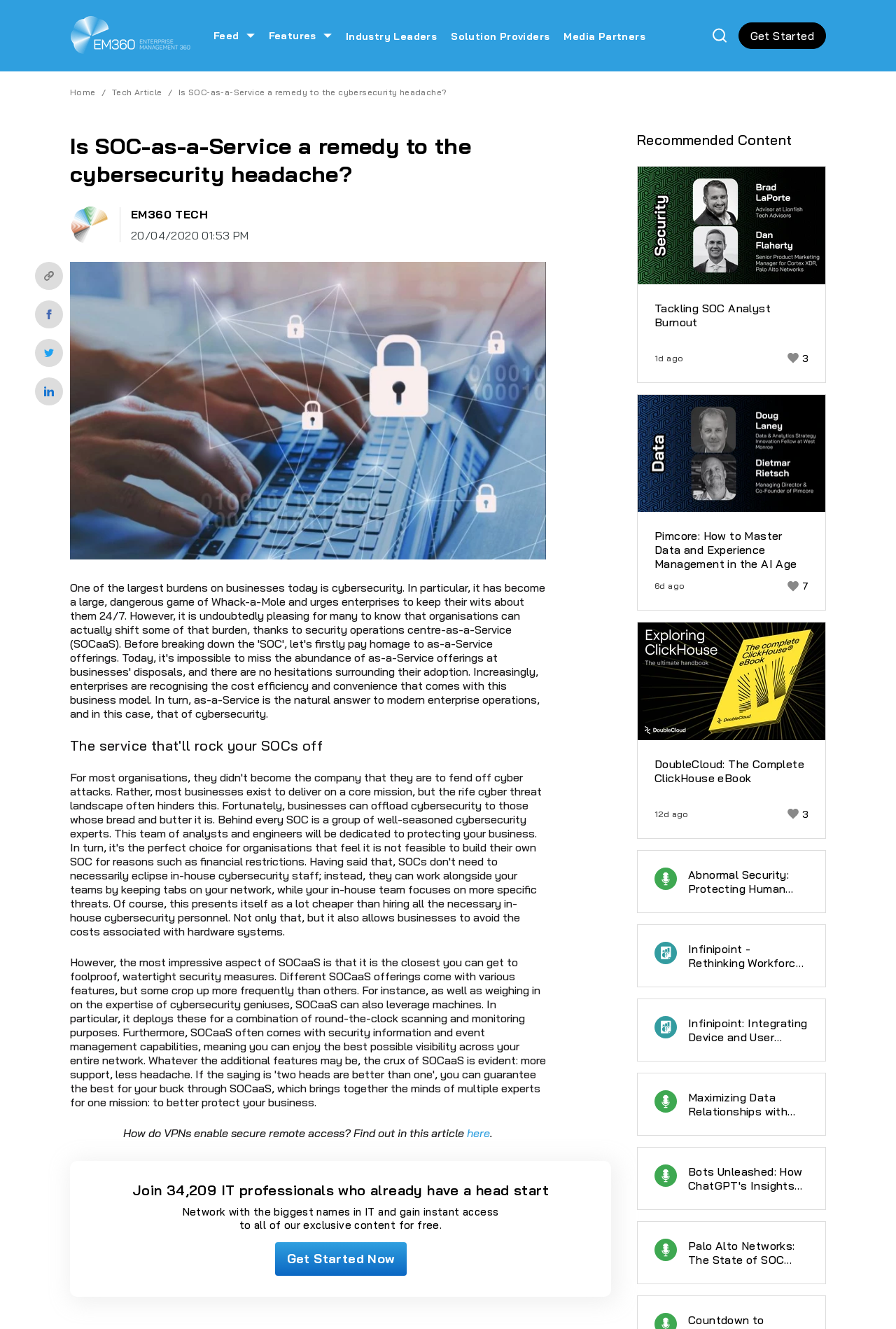Can you find and provide the title of the webpage?

Is SOC-as-a-Service a remedy to the cybersecurity headache?